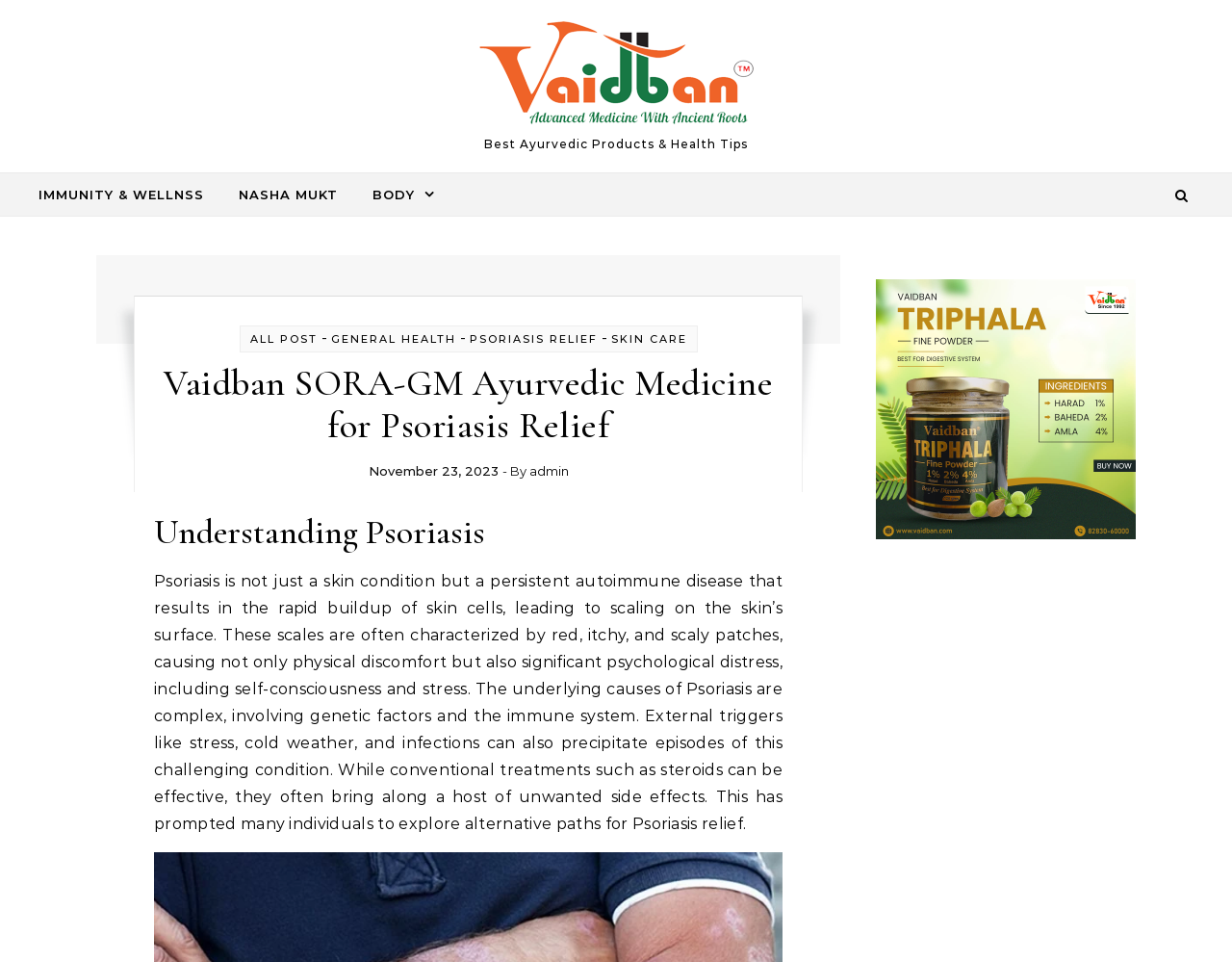Find the bounding box coordinates for the HTML element specified by: "Nasha Mukt".

[0.181, 0.18, 0.287, 0.224]